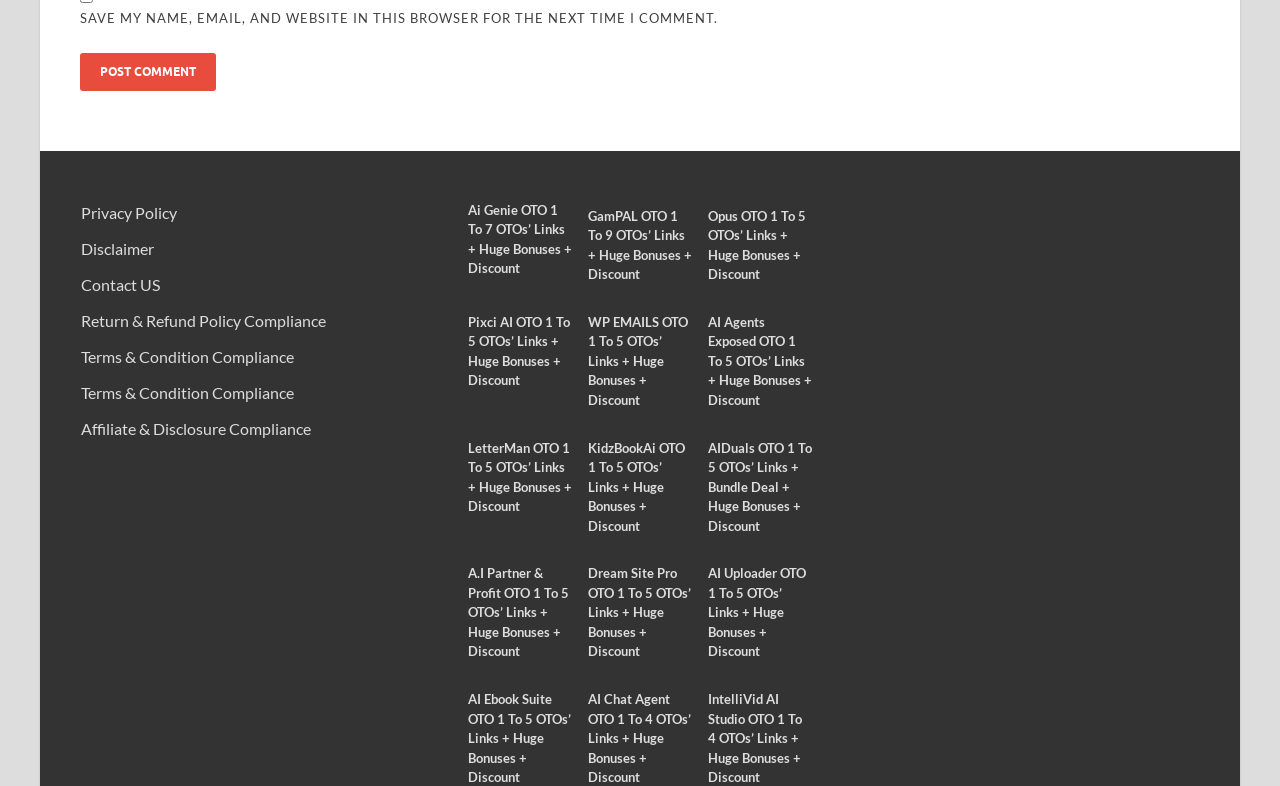Please locate the bounding box coordinates of the region I need to click to follow this instruction: "Open the Ai Genie OTO 1 To 7 OTOs’ Links + Huge Bonuses + Discount page".

[0.365, 0.257, 0.447, 0.351]